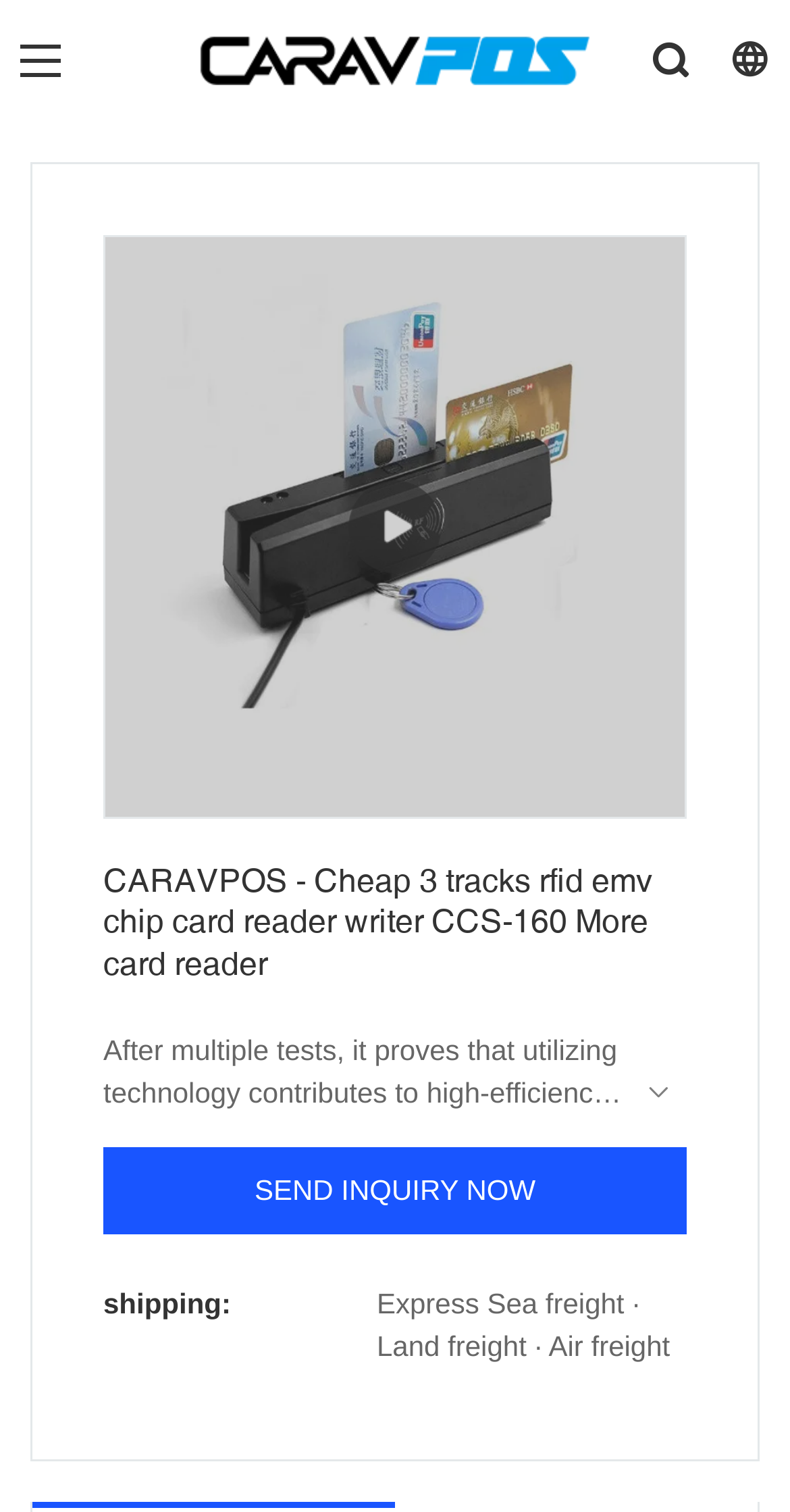Describe every aspect of the webpage in a detailed manner.

The webpage is about a product called "Cheap 3 tracks rfid emv chip card reader writer CCS-160" and its solutions for POS Systems. At the top left of the page, there is a logo and a link to "CARAVPOS". Below the logo, there is a large image that takes up most of the width of the page, showcasing the product. 

To the right of the image, there is a heading that repeats the product name. Below the heading, there is a block of text that describes the product's benefits, stating that it contributes to high-efficiency manufacturing and is worth the investment. 

Further down, there is a call-to-action link "SEND INQUIRY NOW" that encourages visitors to take action. Below this link, there is a description list that provides more information about the product. The list has one term, "shipping:", and its corresponding detail lists three shipping options: Express Sea freight, Land freight, and Air freight.